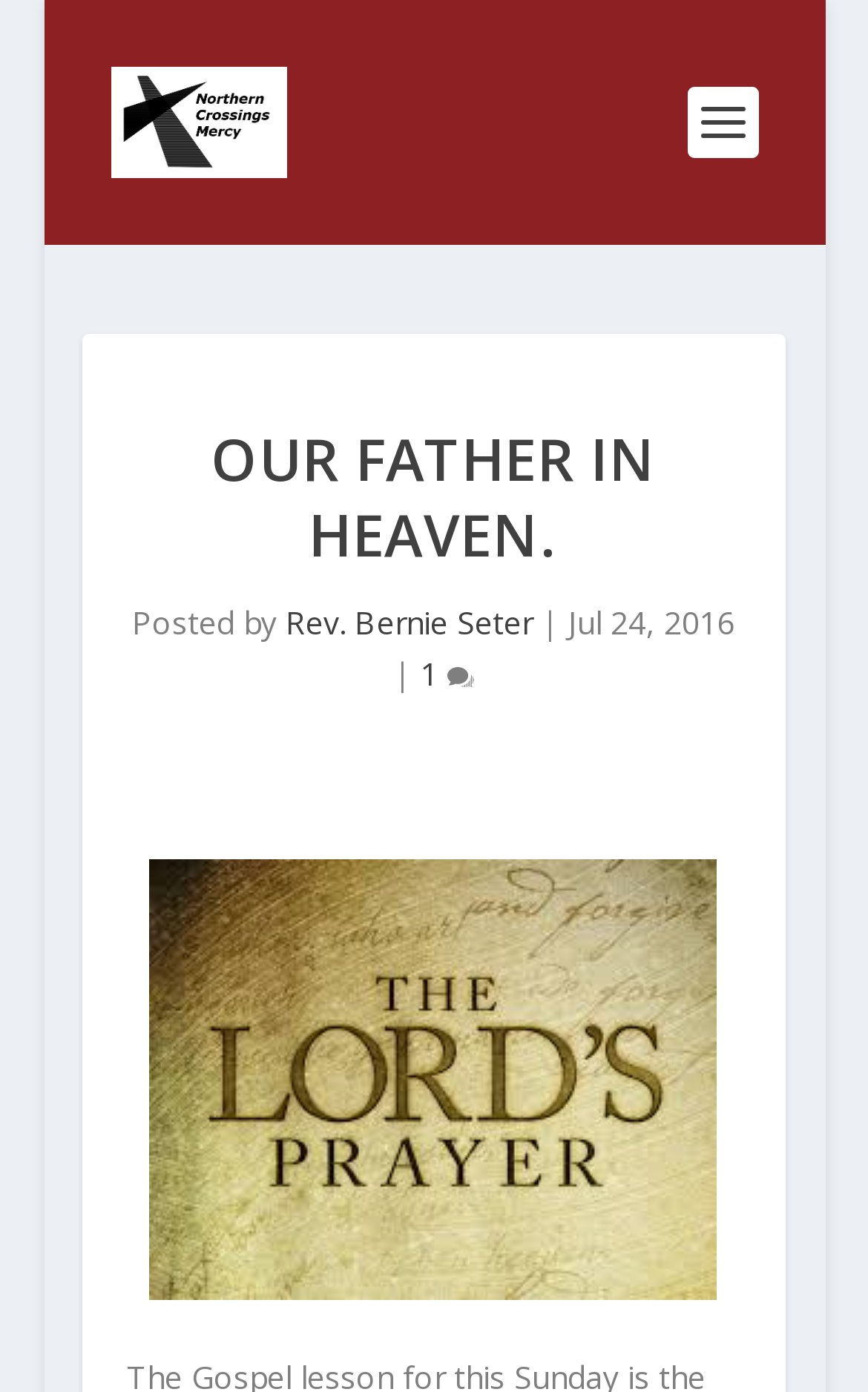Could you please study the image and provide a detailed answer to the question:
What is the name of the author of the post?

By examining the webpage, we can see that there is a link 'Rev. Bernie Seter' next to the text 'Posted by', which suggests that Rev. Bernie Seter is the author of the post.